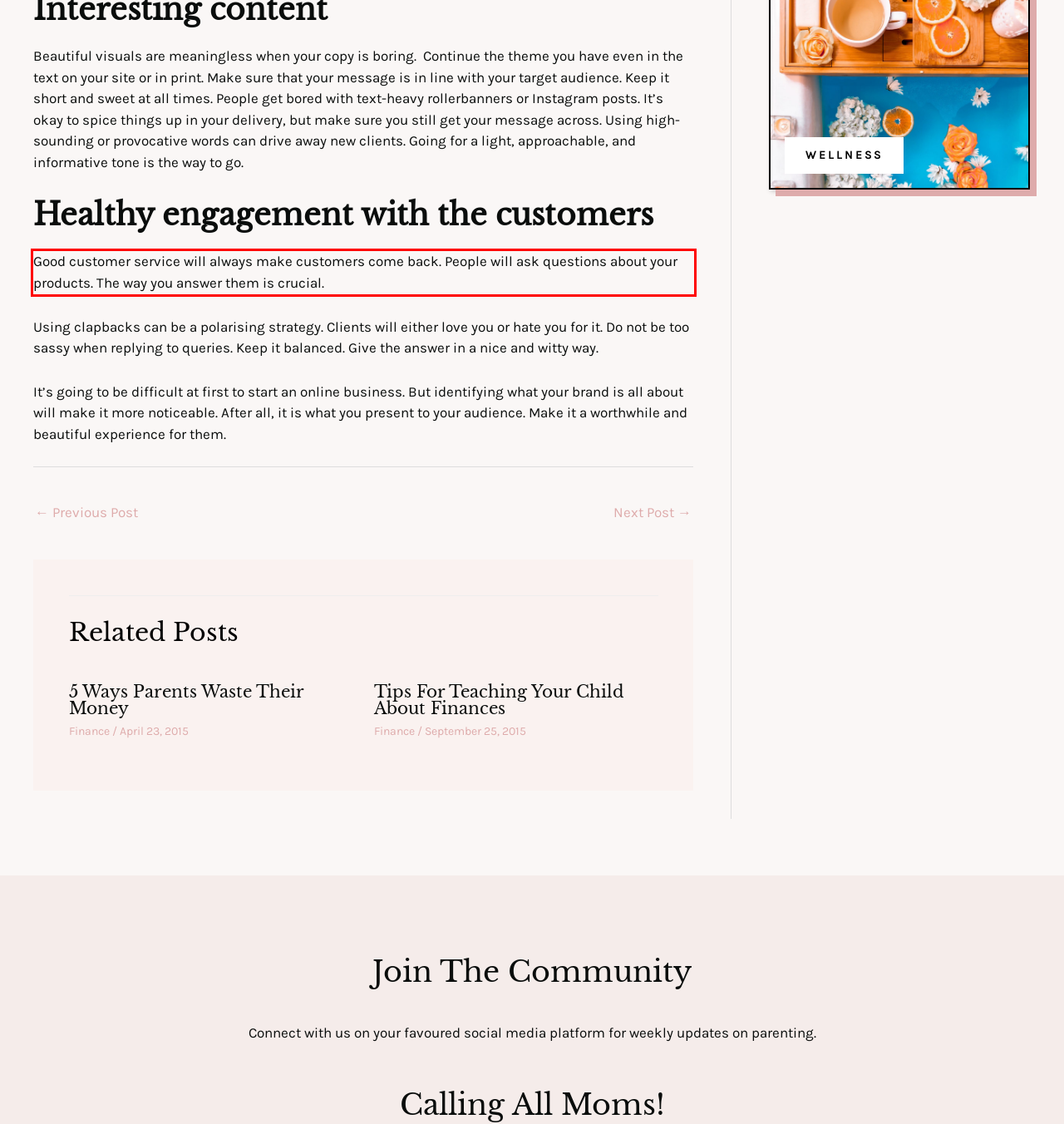There is a screenshot of a webpage with a red bounding box around a UI element. Please use OCR to extract the text within the red bounding box.

Good customer service will always make customers come back. People will ask questions about your products. The way you answer them is crucial.